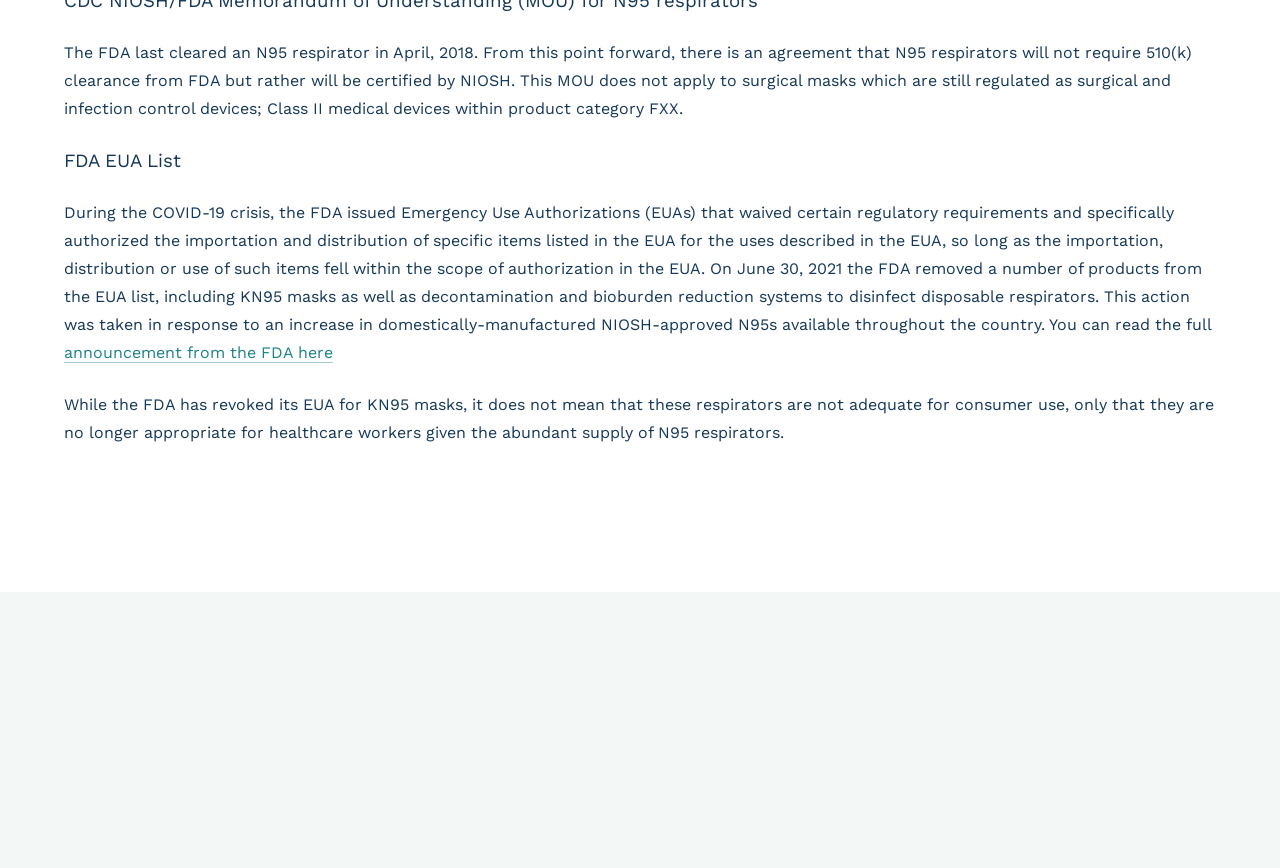Using the description: "Akiner Balbay", determine the UI element's bounding box coordinates. Ensure the coordinates are in the format of four float numbers between 0 and 1, i.e., [left, top, right, bottom].

None